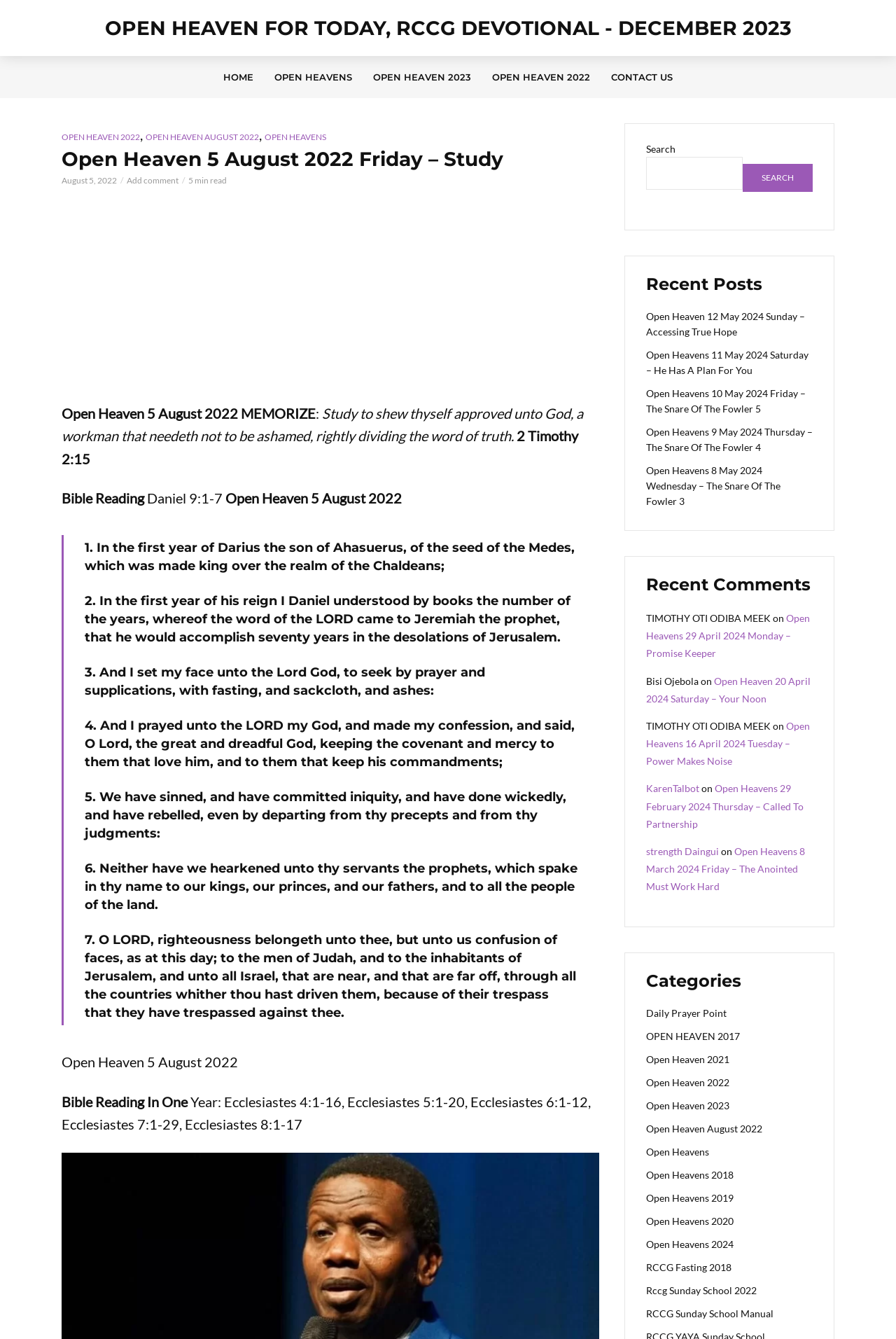Respond to the following query with just one word or a short phrase: 
How many recent posts are listed?

5